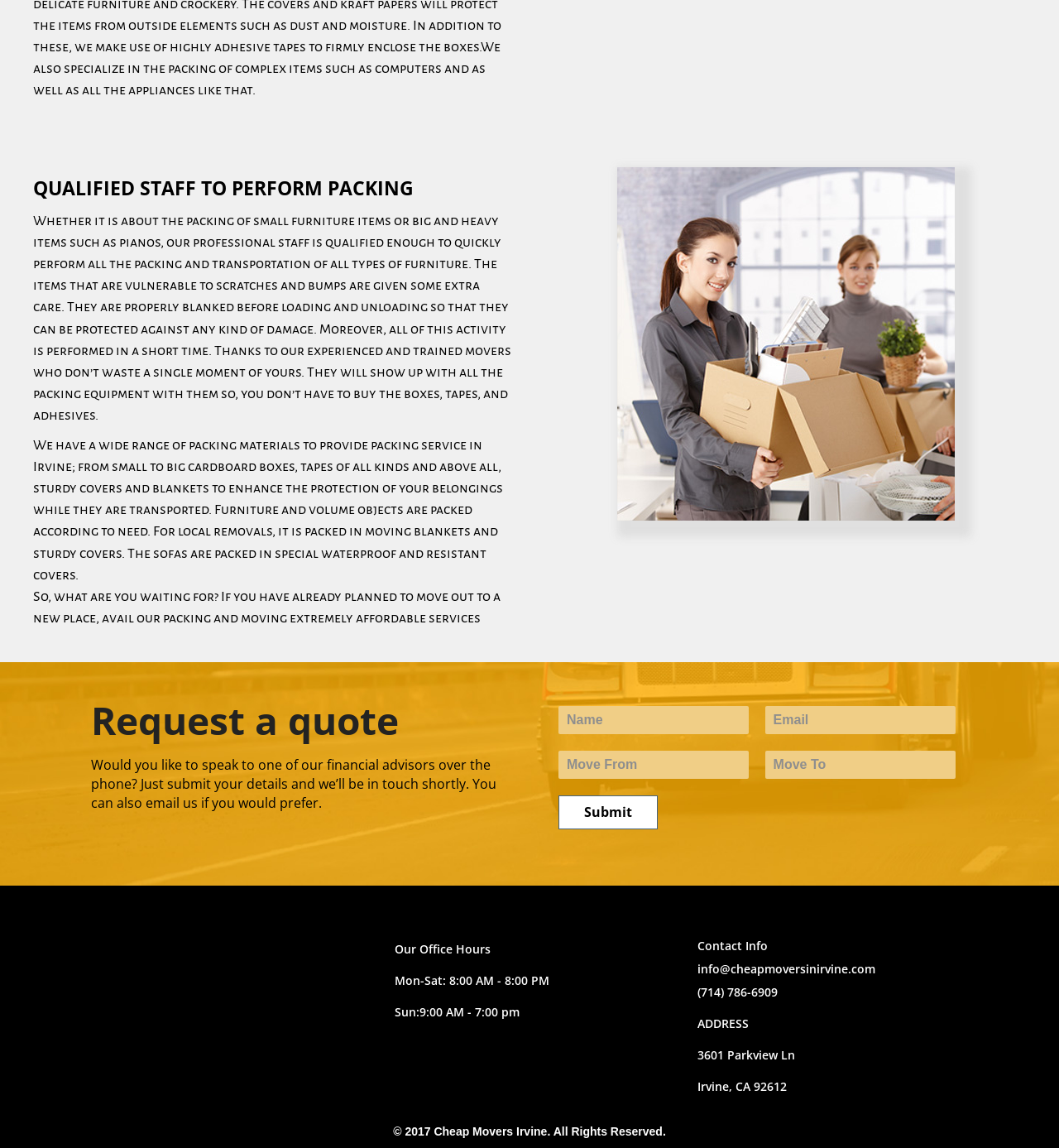Look at the image and answer the question in detail:
What type of packing materials does Cheap Movers Irvine provide?

The webpage mentions that Cheap Movers Irvine provides a wide range of packing materials, including small to big cardboard boxes, tapes of all kinds, and sturdy covers and blankets to enhance the protection of belongings during transportation.